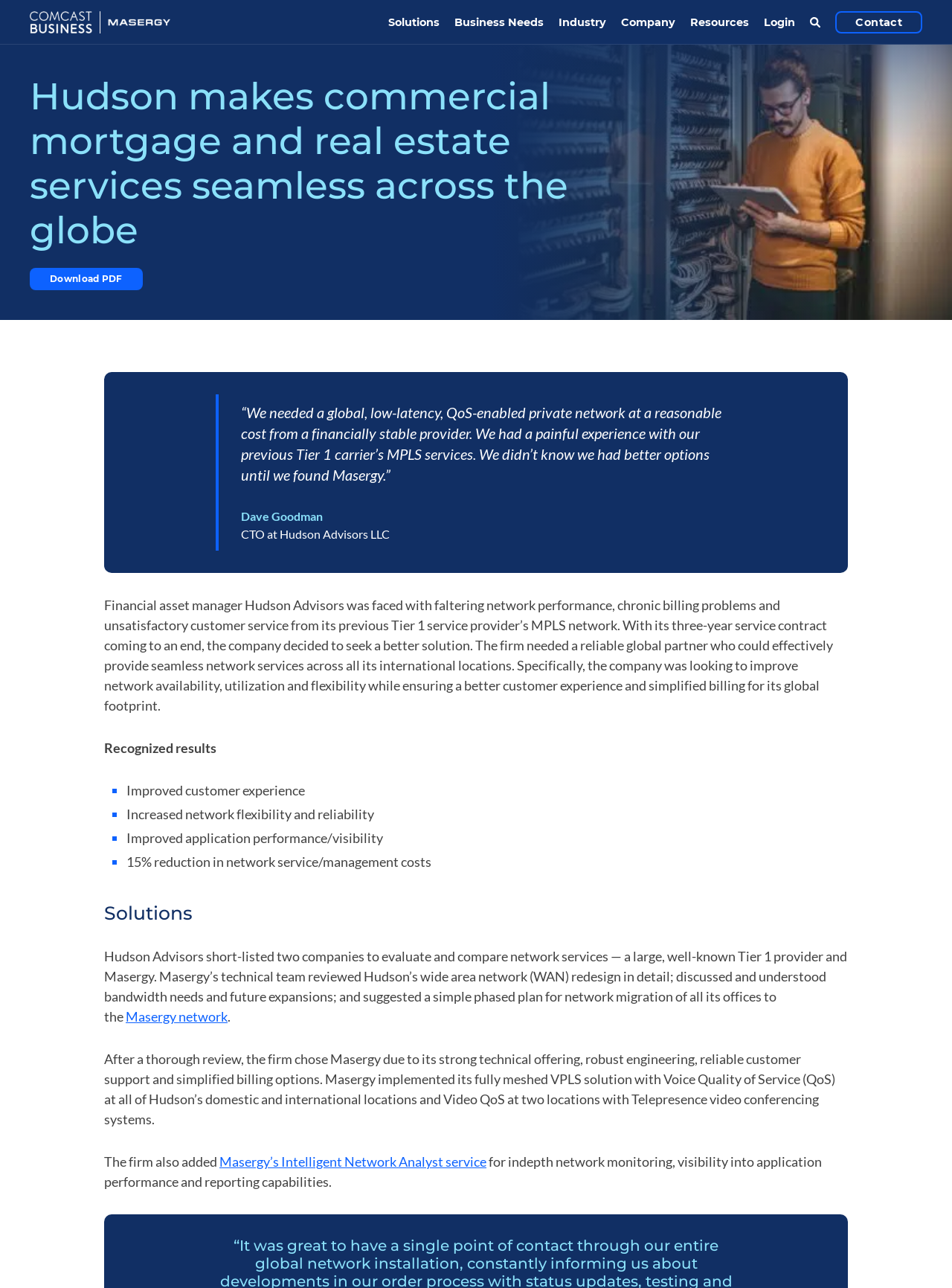Given the element description: "Download PDF", predict the bounding box coordinates of the UI element it refers to, using four float numbers between 0 and 1, i.e., [left, top, right, bottom].

[0.031, 0.208, 0.15, 0.225]